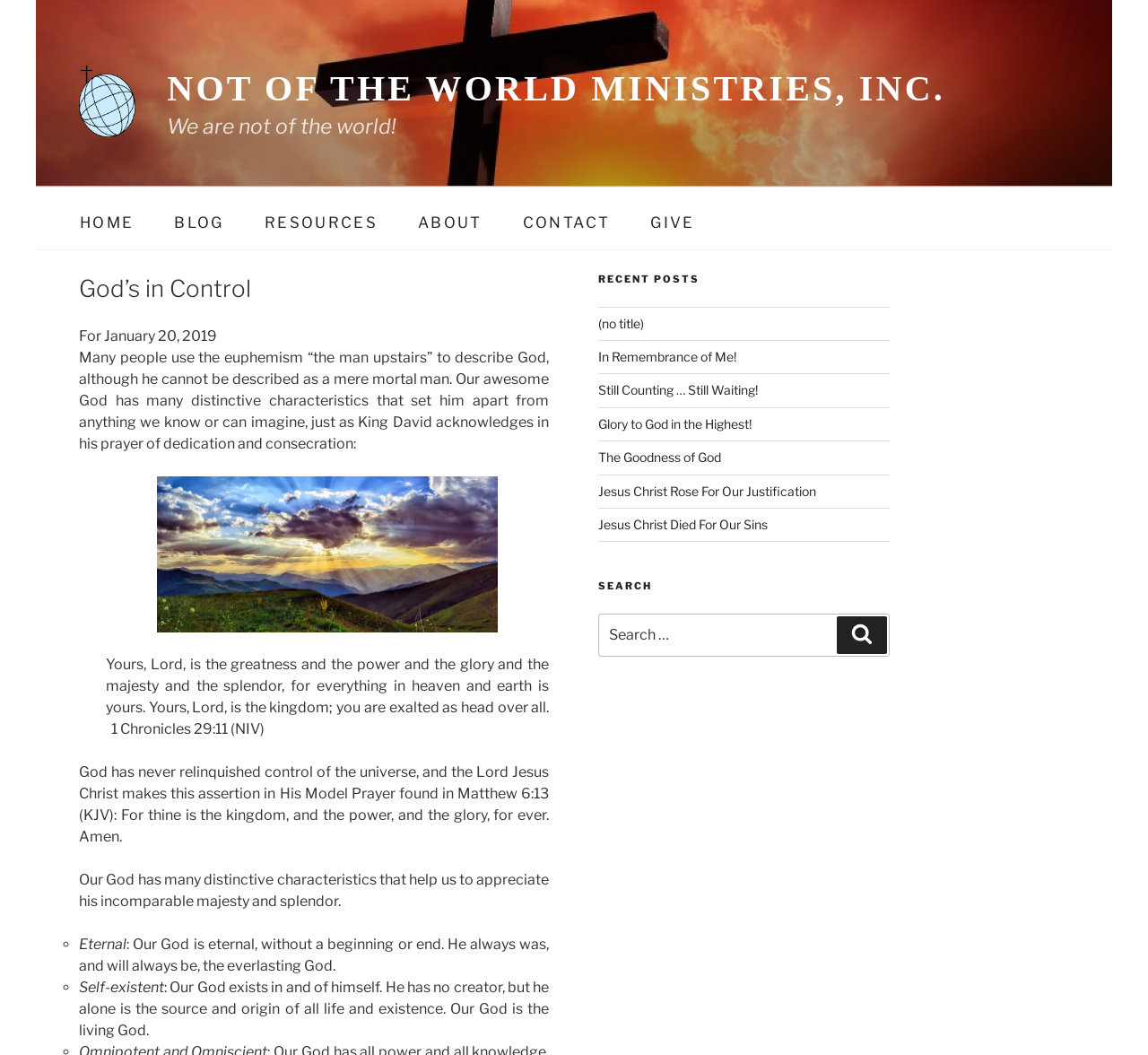Find the primary header on the webpage and provide its text.

God’s in Control